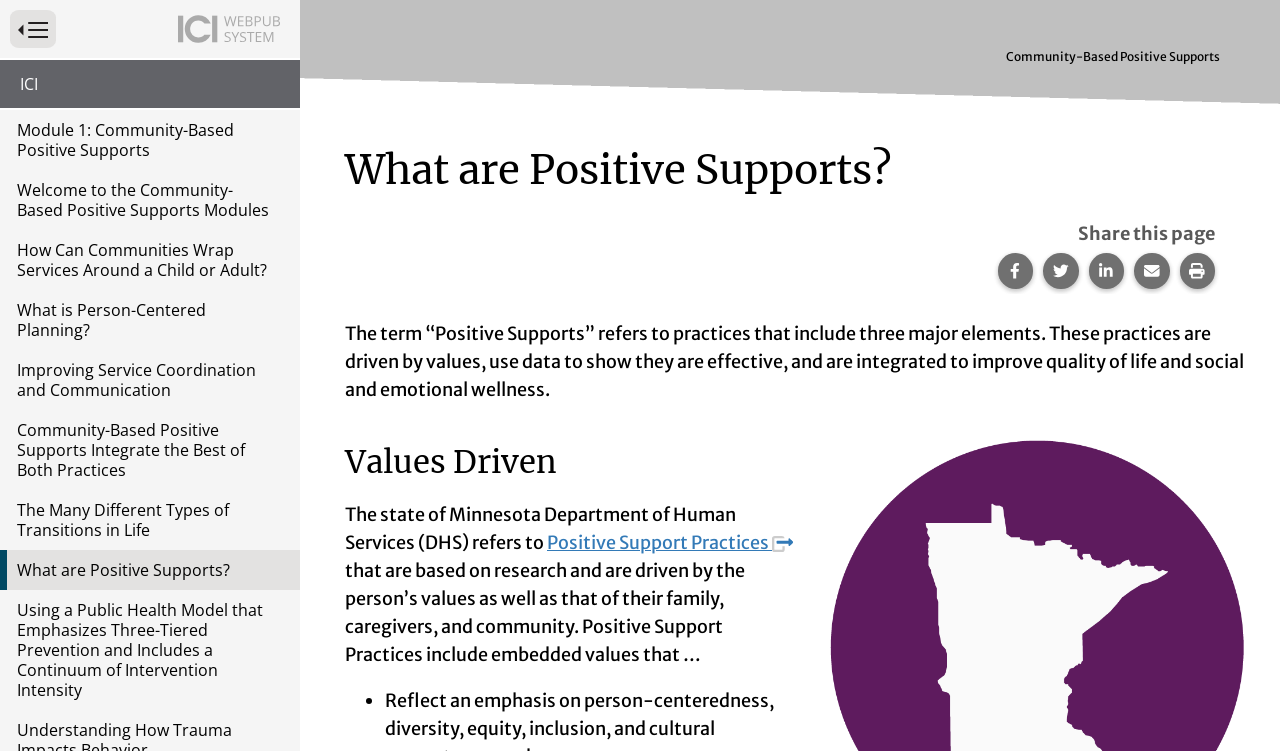Identify and provide the main heading of the webpage.

Community-Based Positive Supports